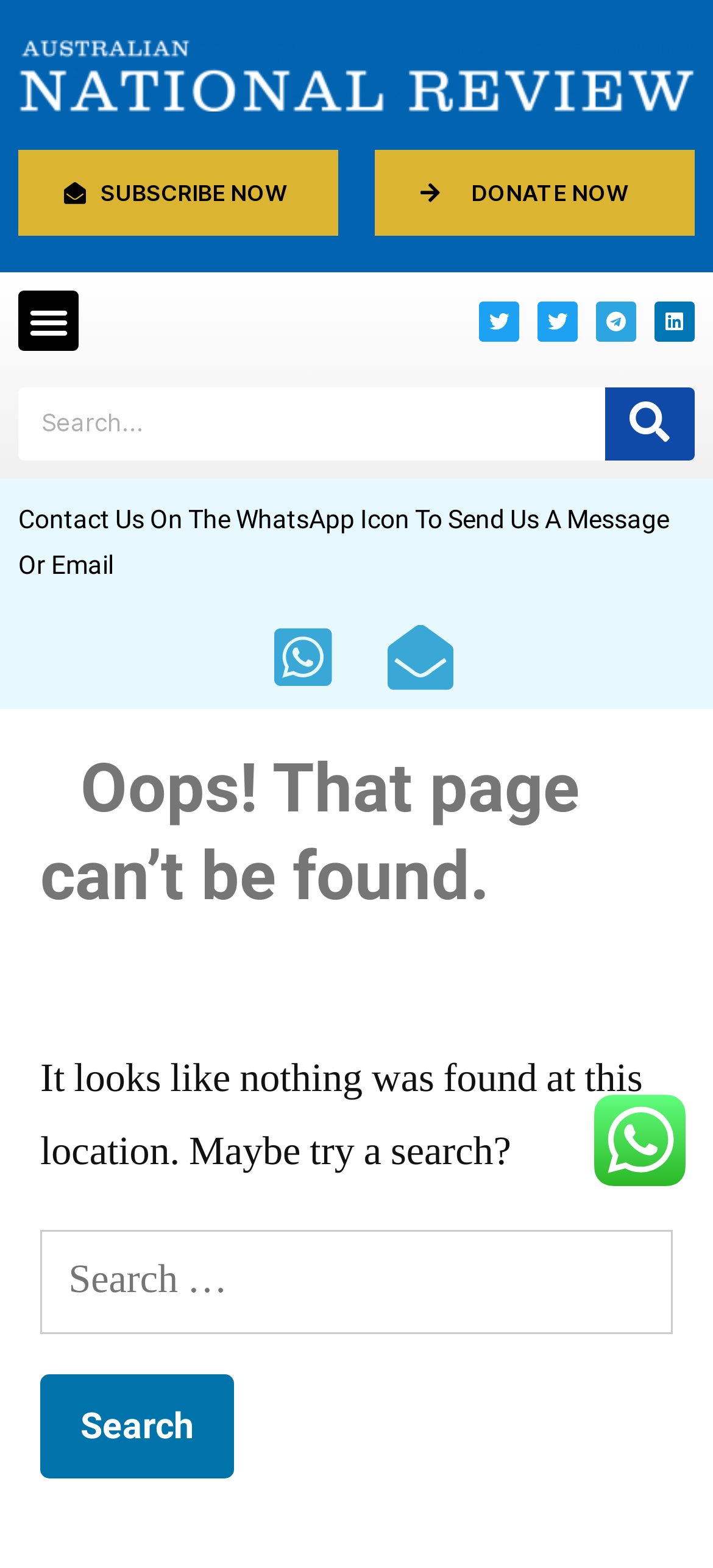Offer a thorough description of the webpage.

The webpage is a 404 error page from the Australian National Review, a self-proclaimed independent press. At the top, there are three links: an empty link, "SUBSCRIBE NOW", and "DONATE NOW", aligned horizontally across the page. Below these links, there is a "Menu Toggle" button. To the right of the button, there are four social media links: two Twitter links, a Telegram link, and a Linkedin link, each represented by an icon.

Below the social media links, there is a search bar with a "Search" button. The search bar is accompanied by a heading that reads "Contact Us On The WhatsApp Icon To Send Us A Message Or Email". Underneath, there are two empty links.

The main content of the page is divided into two sections. The top section has a heading that reads "Oops! That page can’t be found." Below the heading, there is a static text that says "It looks like nothing was found at this location. Maybe try a search?". 

The bottom section has a search bar with a "Search for:" label and a "Search" button. To the right of the search bar, there is an image, although its content is not specified. Overall, the page has a simple layout with a focus on search functionality to help users find what they are looking for.